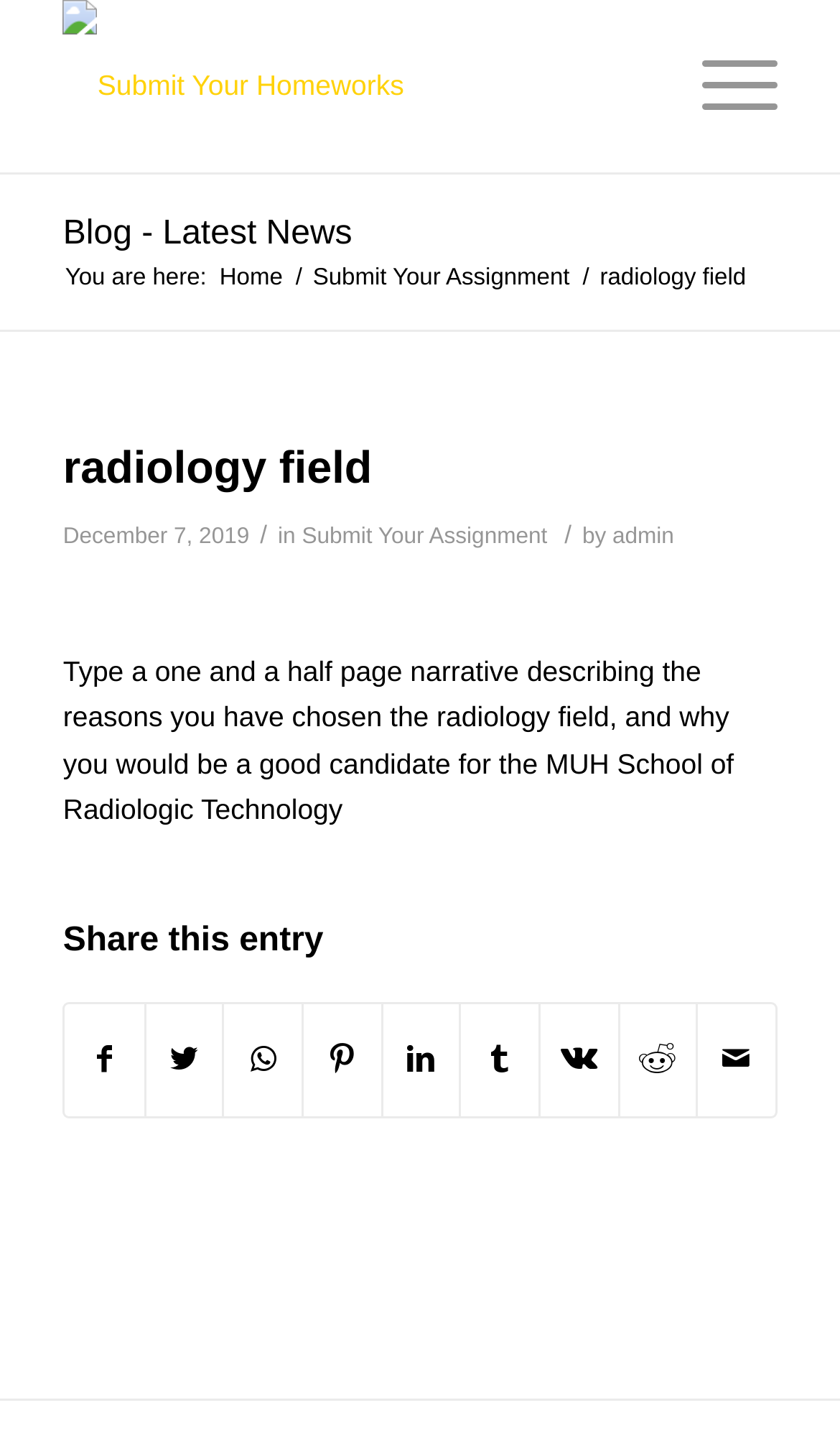Generate a comprehensive caption for the webpage you are viewing.

The webpage is about the radiology field, specifically a submission for an assignment. At the top, there is a layout table with a link "Submit Your Homeworks" accompanied by an image, taking up most of the top section. To the right of this, there is a link "Menu". 

Below this, there are several links and text elements, including "Blog - Latest News", "You are here:", "Home", and "Submit Your Assignment", which are arranged horizontally. The text "radiology field" is also present in this section.

The main content of the page is an article, which starts with a header "radiology field" followed by a timestamp "December 7, 2019". Below this, there is a narrative text describing the reasons for choosing the radiology field and why the author would be a good candidate for the MUH School of Radiologic Technology. 

At the bottom of the article, there is a section titled "Share this entry" with links to share the content on various social media platforms, including Facebook, Twitter, WhatsApp, Pinterest, LinkedIn, Tumblr, Vk, Reddit, and email.